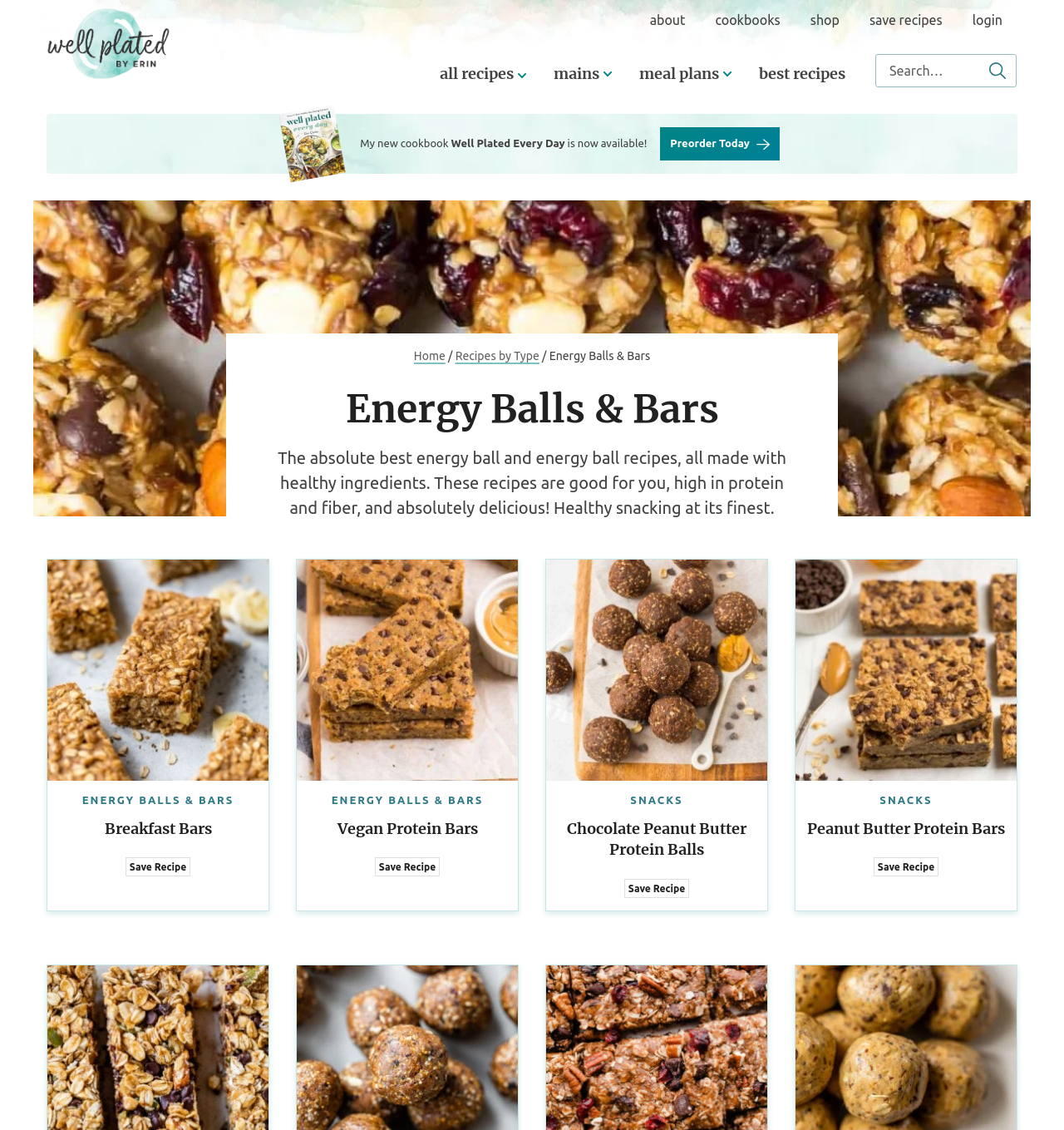Construct a thorough caption encompassing all aspects of the webpage.

This webpage is about energy balls and bars, with a focus on healthy snacking. At the top, there is a navigation menu with links to "Well Plated by Erin", "all recipes", "mains", "meal plans", "best recipes", and a search bar. Below the navigation menu, there is a section promoting a cookbook, "Well Plated Every Day", with a call-to-action button to "Preorder Today".

The main content of the page is divided into four sections, each featuring a different type of energy ball or bar recipe. The first section is about breakfast bars, with a heading and a link to "Breakfast Bars" and a "Save Recipe" button. The second section is about vegan protein bars, with a similar layout. The third section is about snacks, specifically chocolate peanut butter protein balls, and the fourth section is about peanut butter protein bars.

Each section has a heading with the title of the recipe, followed by a link to the recipe and a "Save Recipe" button. There are also images of the energy balls and bars throughout the page. At the bottom of the page, there are links to "about", "cookbooks", "shop", "save recipes", and "login".